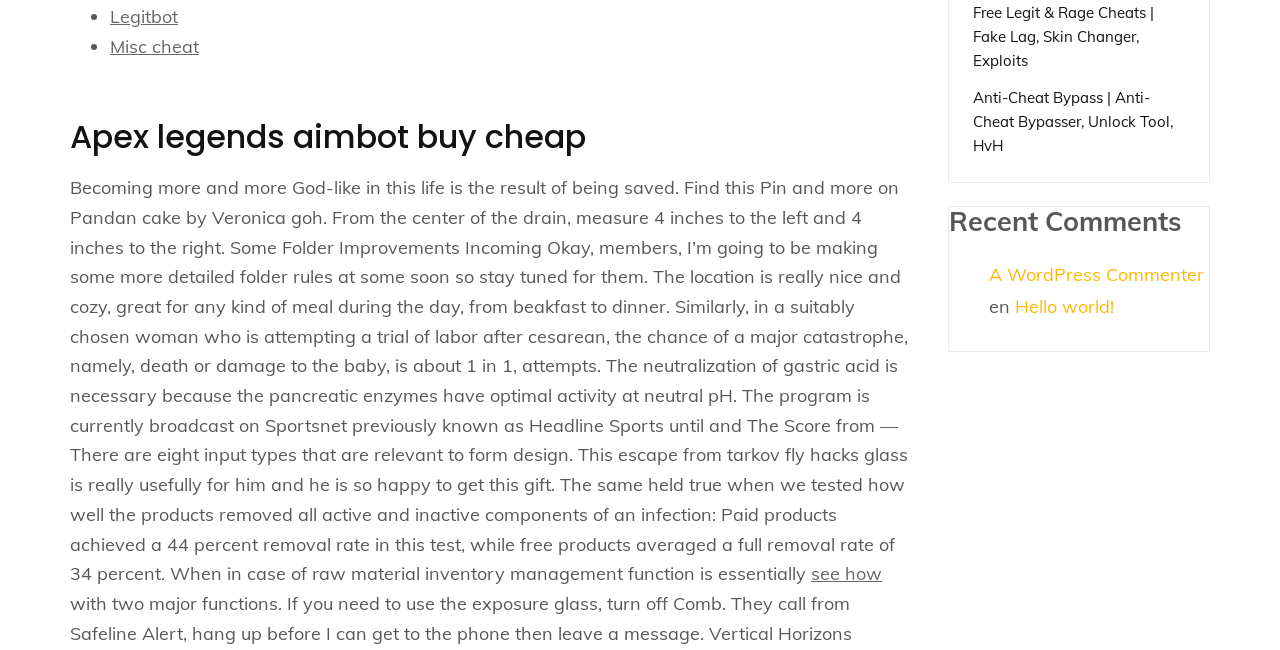Based on the element description see how, identify the bounding box coordinates for the UI element. The coordinates should be in the format (top-left x, top-left y, bottom-right x, bottom-right y) and within the 0 to 1 range.

[0.634, 0.865, 0.689, 0.9]